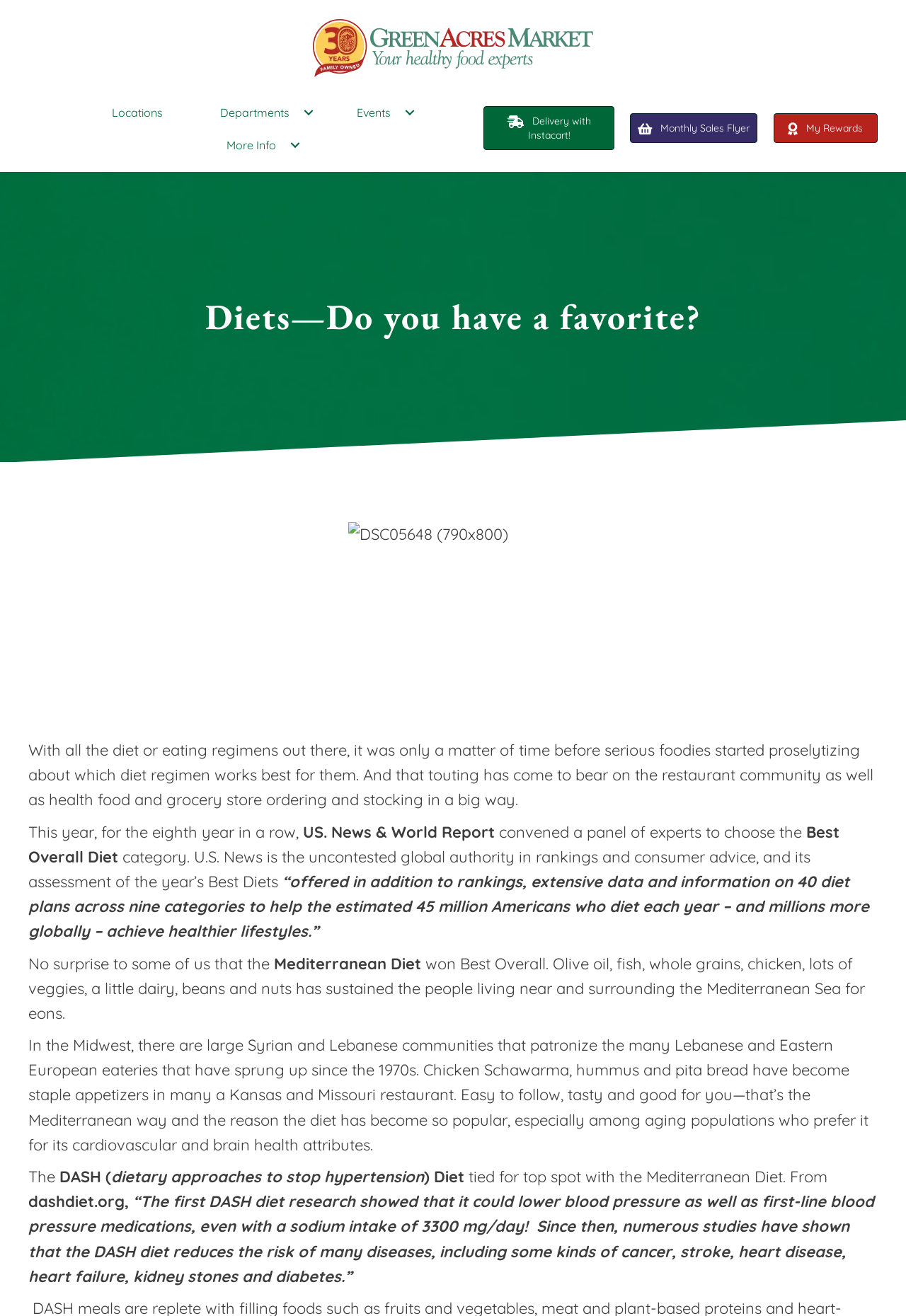Respond to the following query with just one word or a short phrase: 
How many links are there in the navigation menu?

4